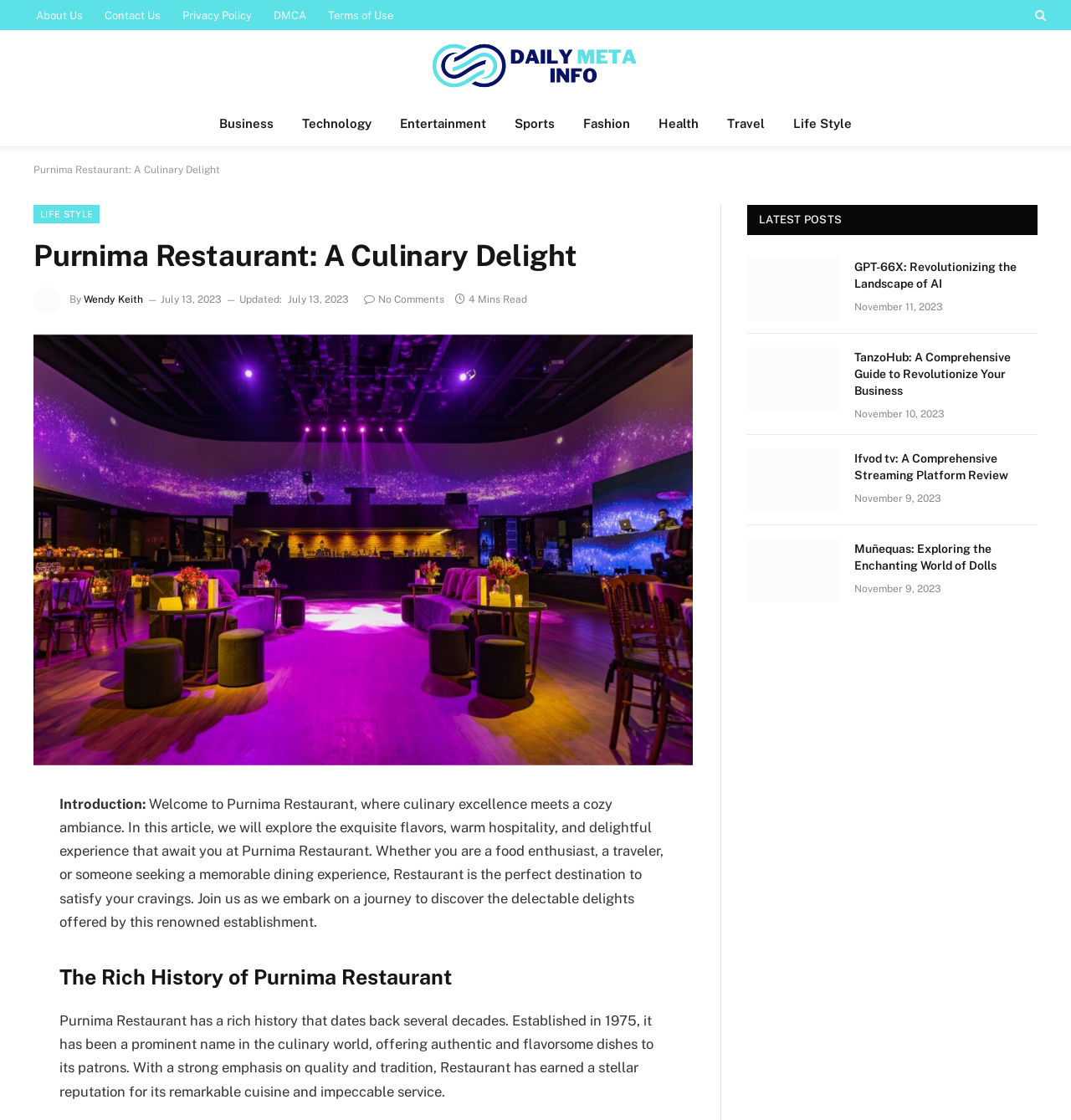Locate the bounding box coordinates of the area to click to fulfill this instruction: "Click on About Us". The bounding box should be presented as four float numbers between 0 and 1, in the order [left, top, right, bottom].

[0.023, 0.0, 0.088, 0.027]